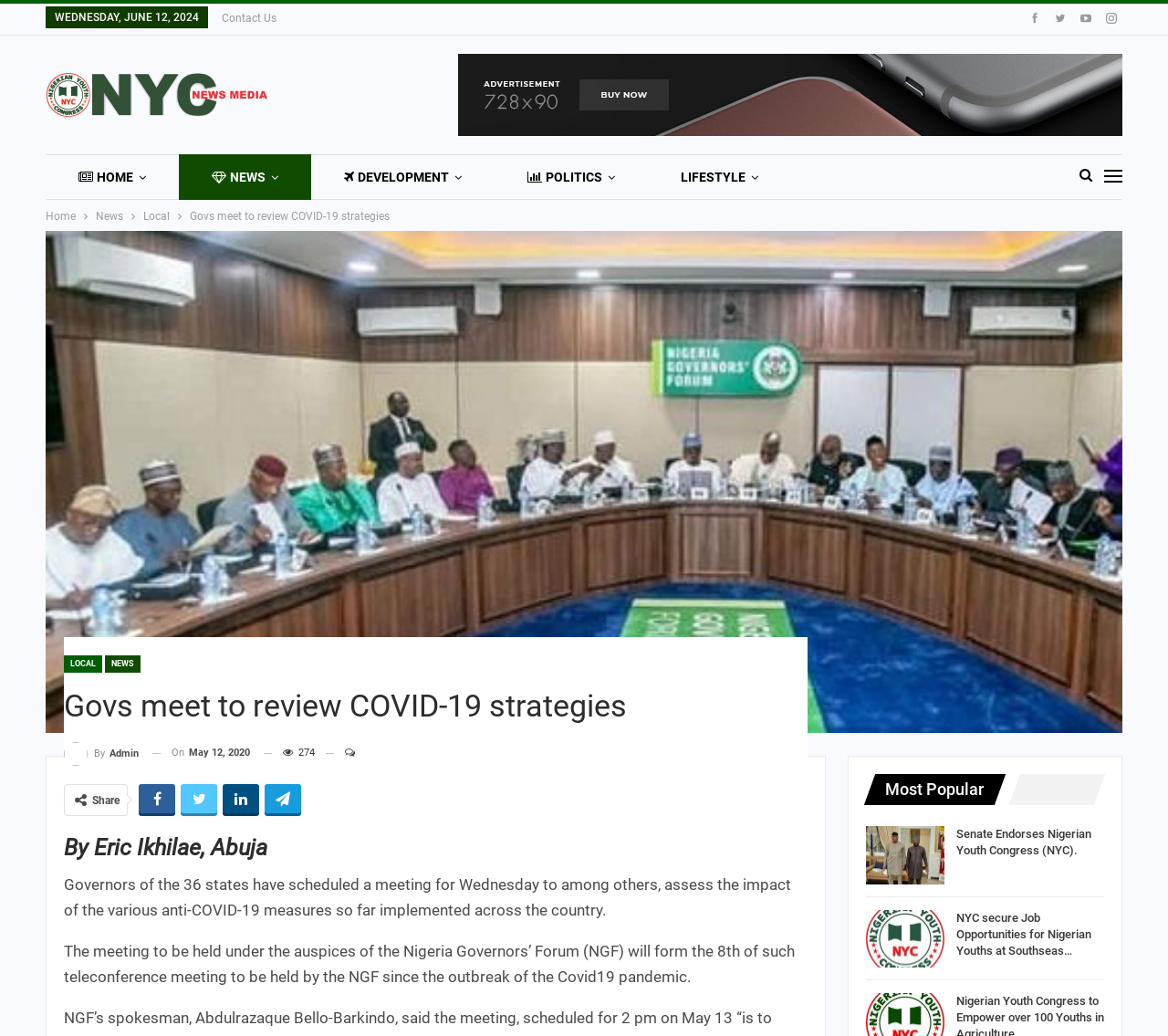What is the purpose of the meeting mentioned in the article?
Look at the image and respond with a one-word or short phrase answer.

to assess the impact of COVID-19 measures